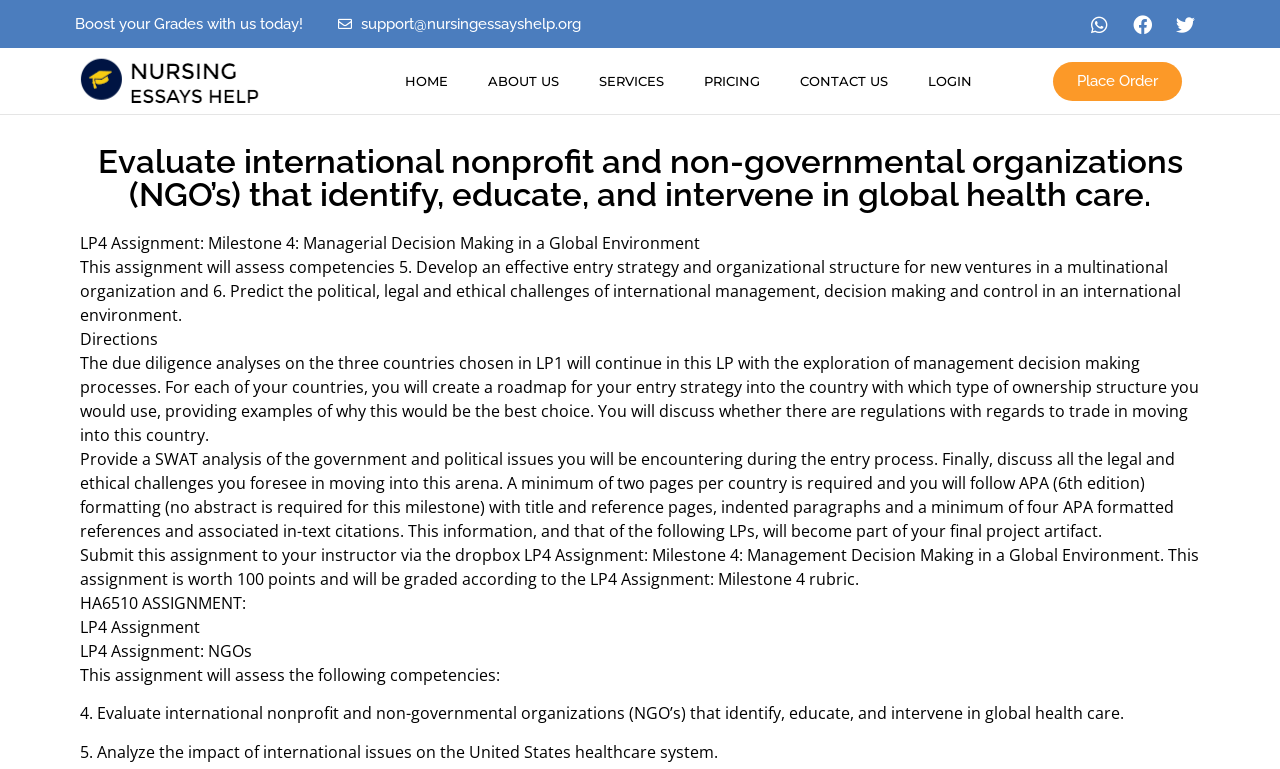Could you highlight the region that needs to be clicked to execute the instruction: "Click on the 'LOGIN' link"?

[0.709, 0.075, 0.775, 0.135]